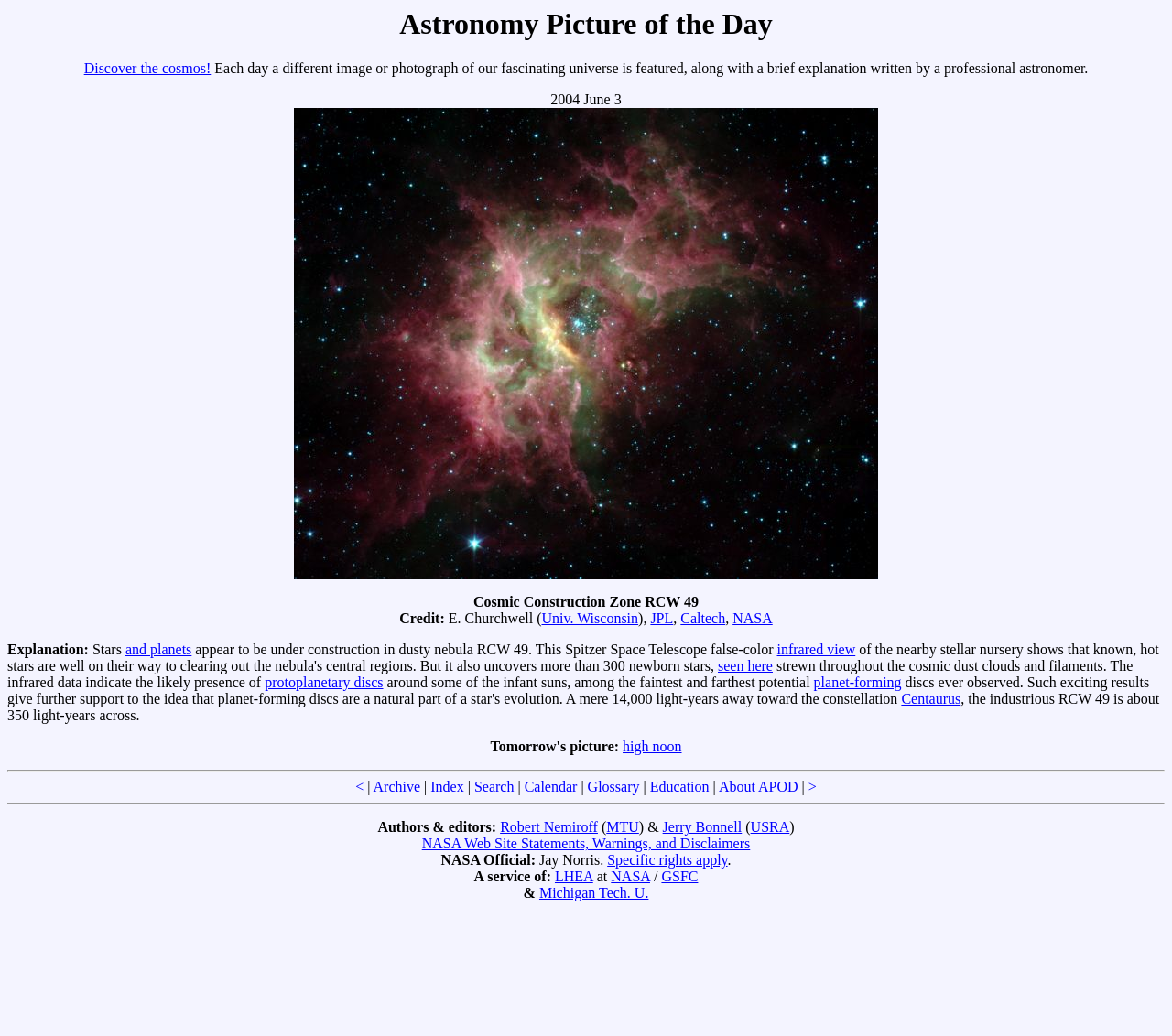Please determine the bounding box coordinates of the element to click in order to execute the following instruction: "Discover the cosmos!". The coordinates should be four float numbers between 0 and 1, specified as [left, top, right, bottom].

[0.072, 0.059, 0.18, 0.074]